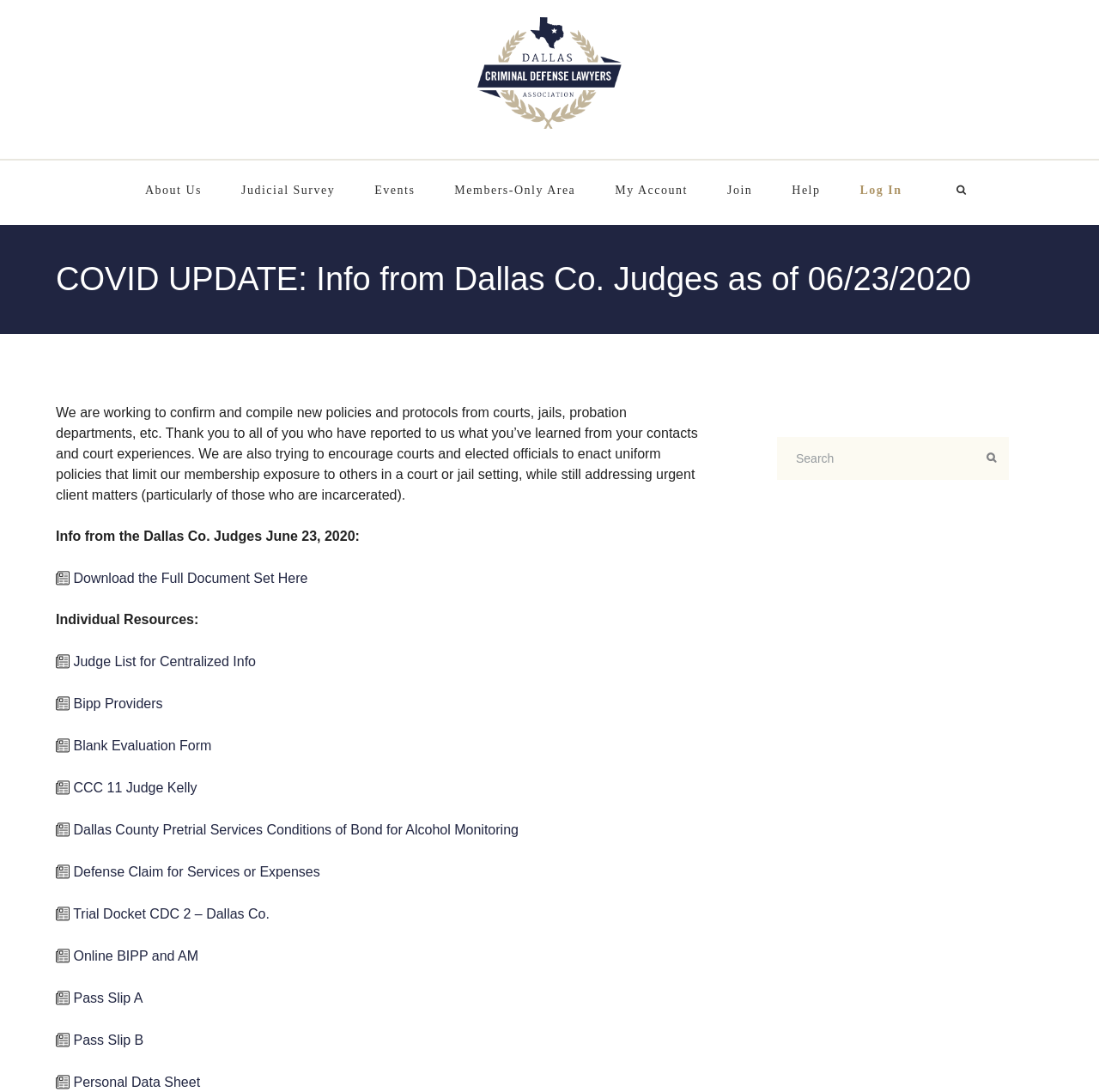Please identify the bounding box coordinates of the element that needs to be clicked to perform the following instruction: "Open the search form".

[0.855, 0.158, 0.886, 0.188]